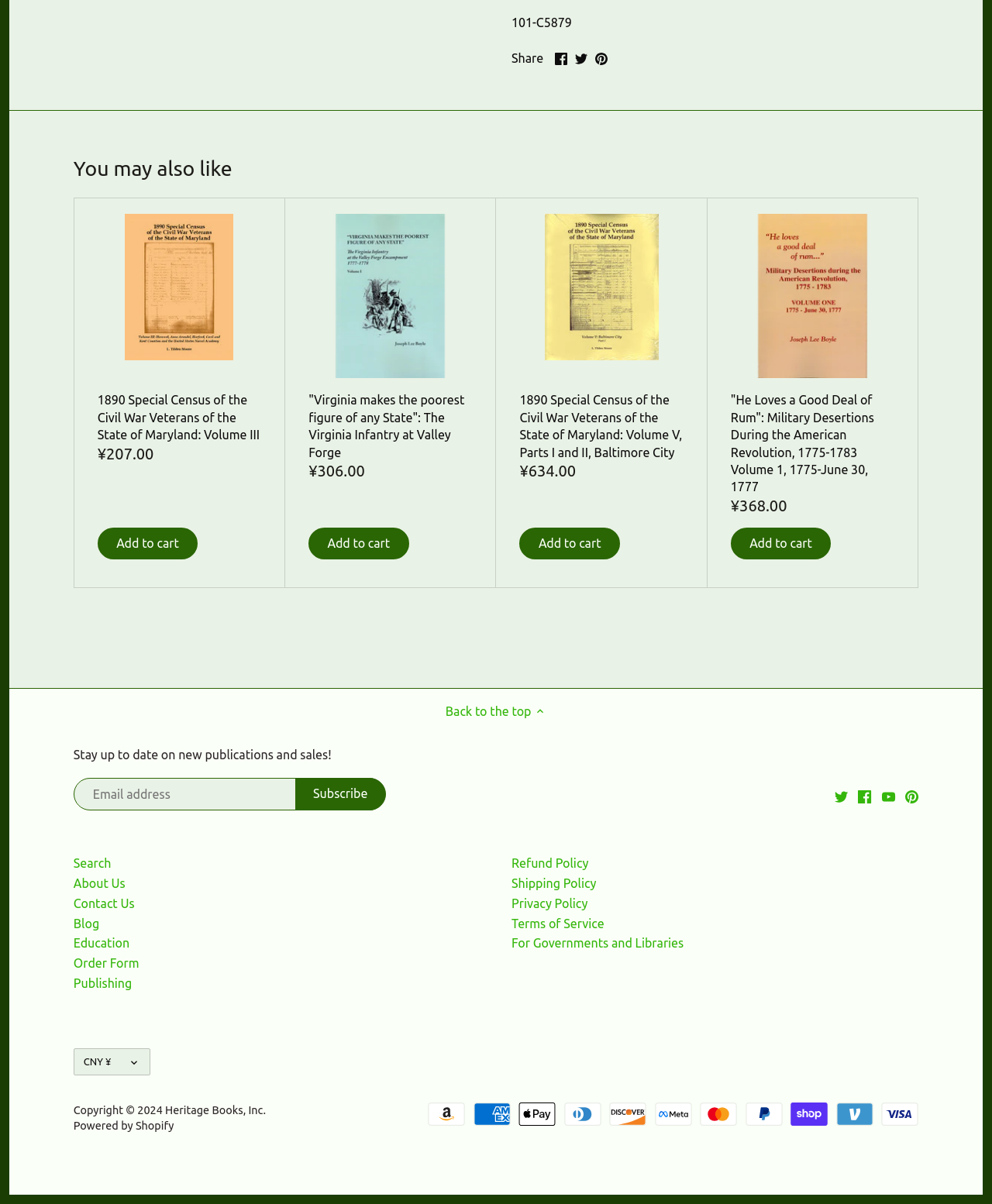Please provide the bounding box coordinates in the format (top-left x, top-left y, bottom-right x, bottom-right y). Remember, all values are floating point numbers between 0 and 1. What is the bounding box coordinate of the region described as: Ouachita County

[0.016, 0.514, 0.325, 0.534]